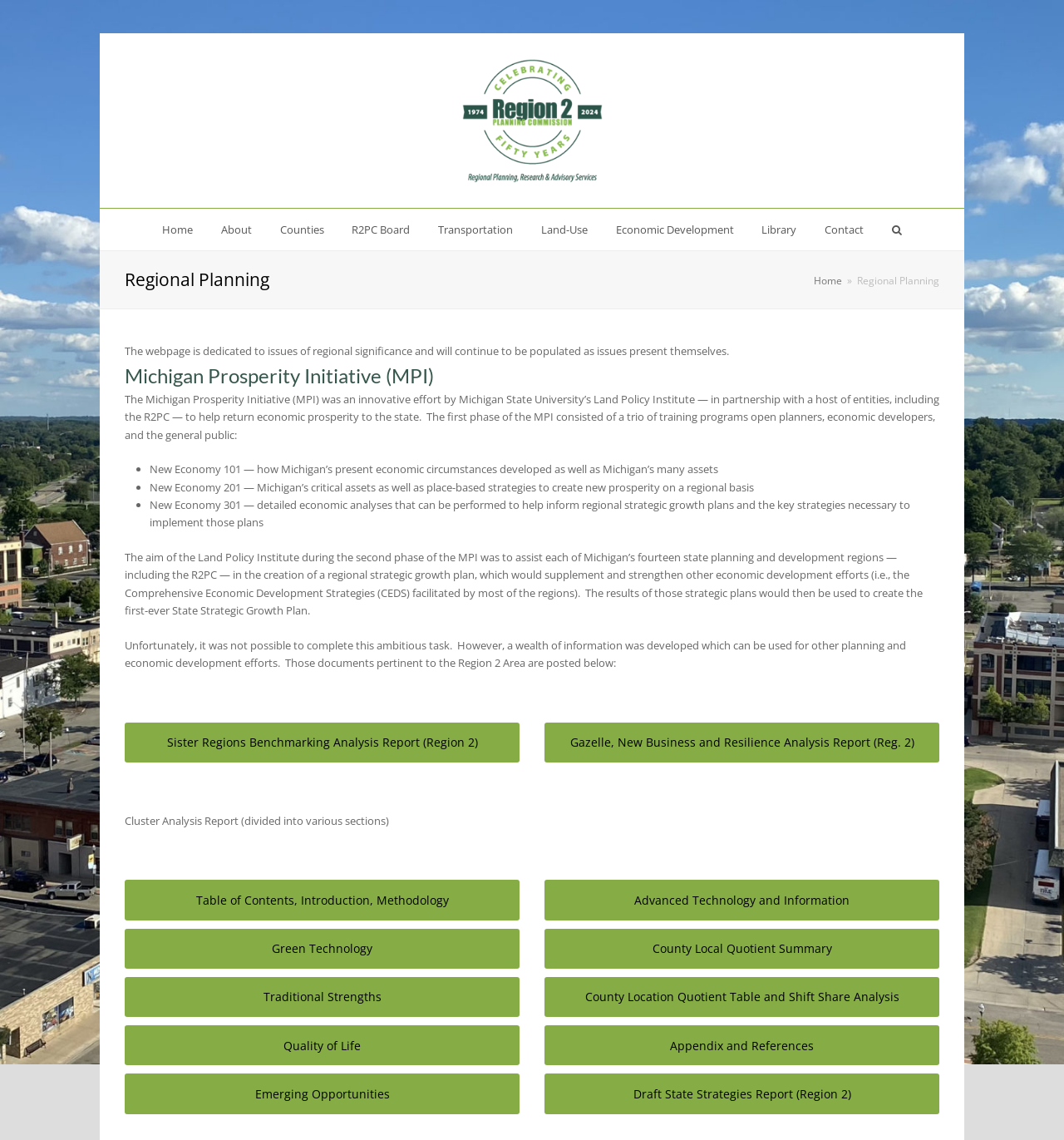Please specify the bounding box coordinates for the clickable region that will help you carry out the instruction: "Access the 'Draft State Strategies Report'".

[0.512, 0.942, 0.883, 0.977]